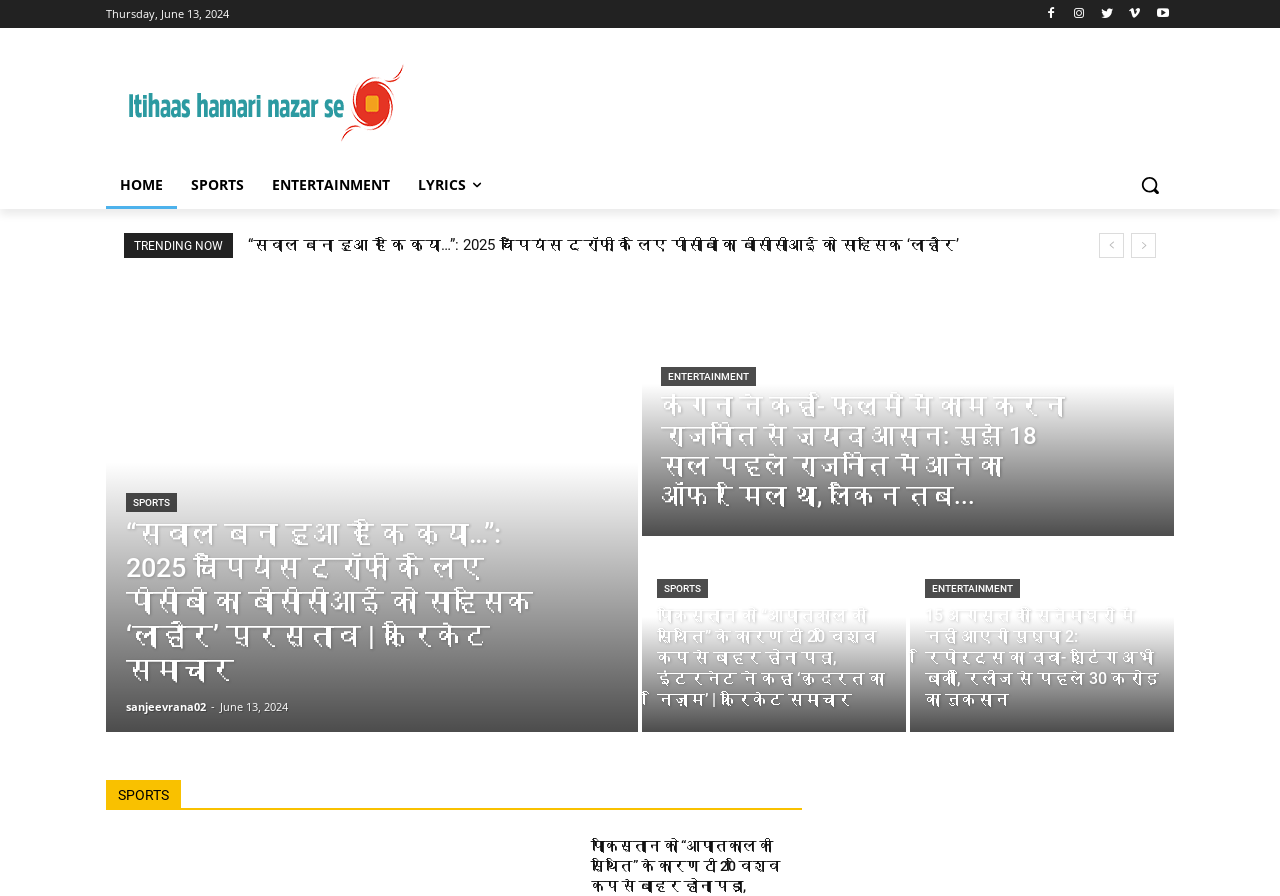Offer a meticulous description of the webpage's structure and content.

The webpage is a news website with a focus on sports and entertainment. At the top, there is a date display showing "Thursday, June 13, 2024". Next to it, there are five icons, possibly representing social media links. Below the date, there is a logo with the text "Logo" and an image. 

On the top navigation bar, there are links to different sections of the website, including "HOME", "SPORTS", "ENTERTAINMENT", and "LYRICS". There is also a search button on the right side of the navigation bar.

The main content of the webpage is divided into several sections. The first section is an advertisement iframe. Below it, there is a heading "TRENDING NOW" followed by three news articles with headings and links. The articles are about cricket and entertainment news.

On the right side of the webpage, there is a section with a heading "SPORTS" and several links to sports-related news articles. Below it, there is another section with a heading "ENTERTAINMENT" and links to entertainment news articles.

At the bottom of the webpage, there are links to previous and next pages, as well as a section with a heading "SPORTS" and more links to sports news articles.